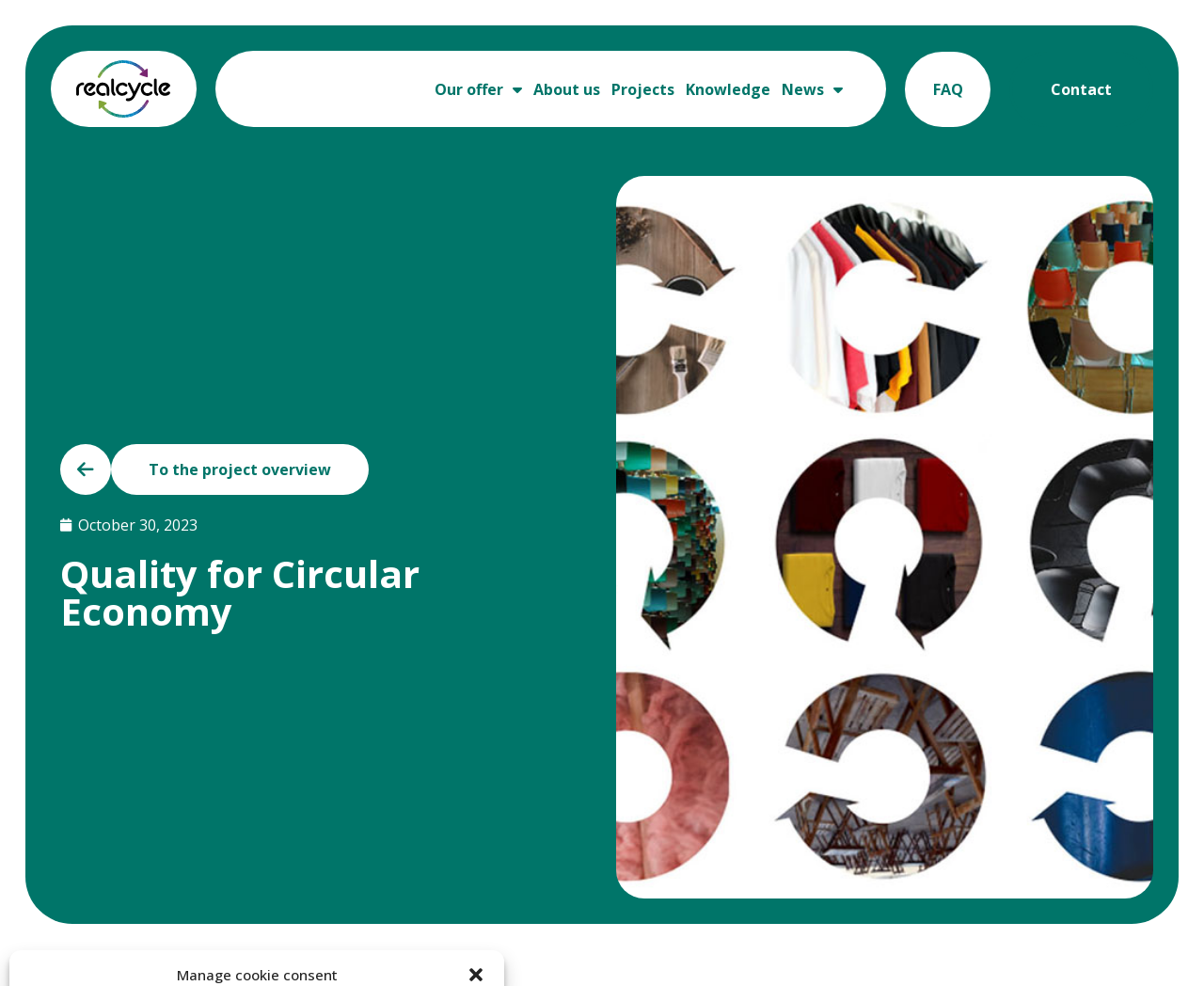How many links are there in the top navigation bar?
Give a detailed response to the question by analyzing the screenshot.

I counted the links in the top navigation bar, which are 'Our offer', 'About us', 'Projects', 'Knowledge', 'News', 'FAQ', and 'Contact'. There are 7 links in total.